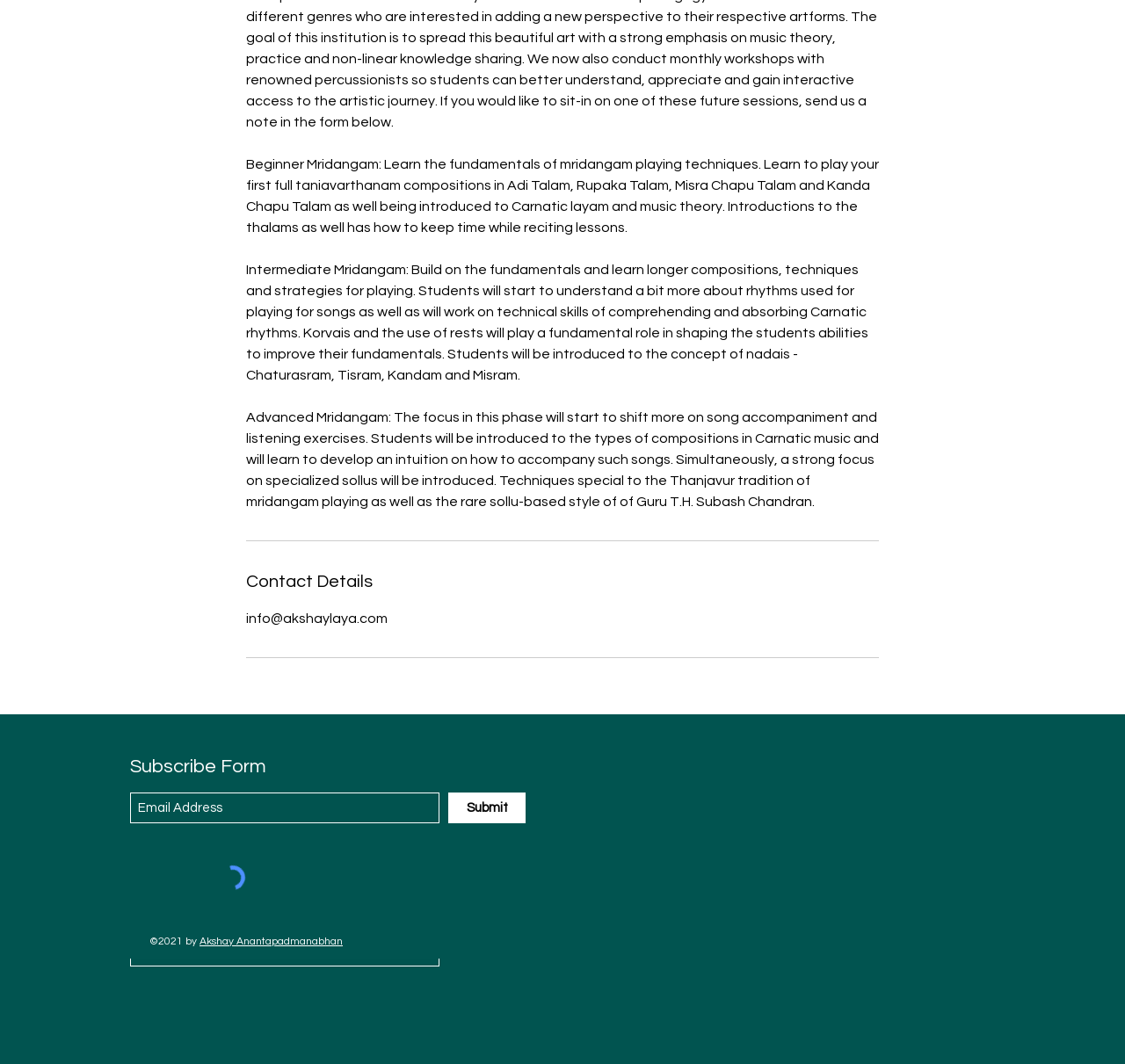Please respond to the question using a single word or phrase:
How many textboxes are available in the 'Subscribe Form' section?

2